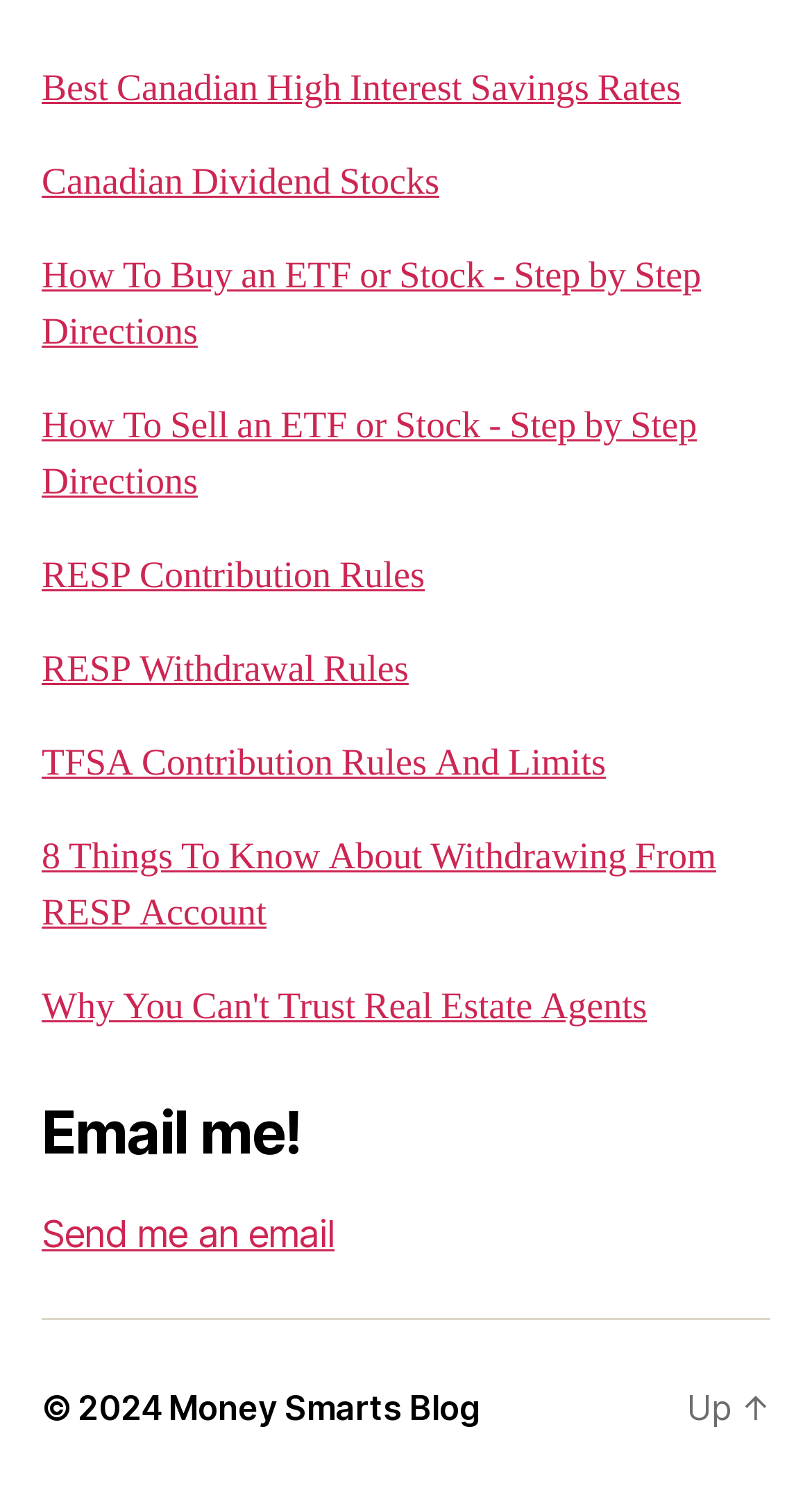What is the purpose of the 'Email me!' section?
Using the image as a reference, answer with just one word or a short phrase.

To contact the author